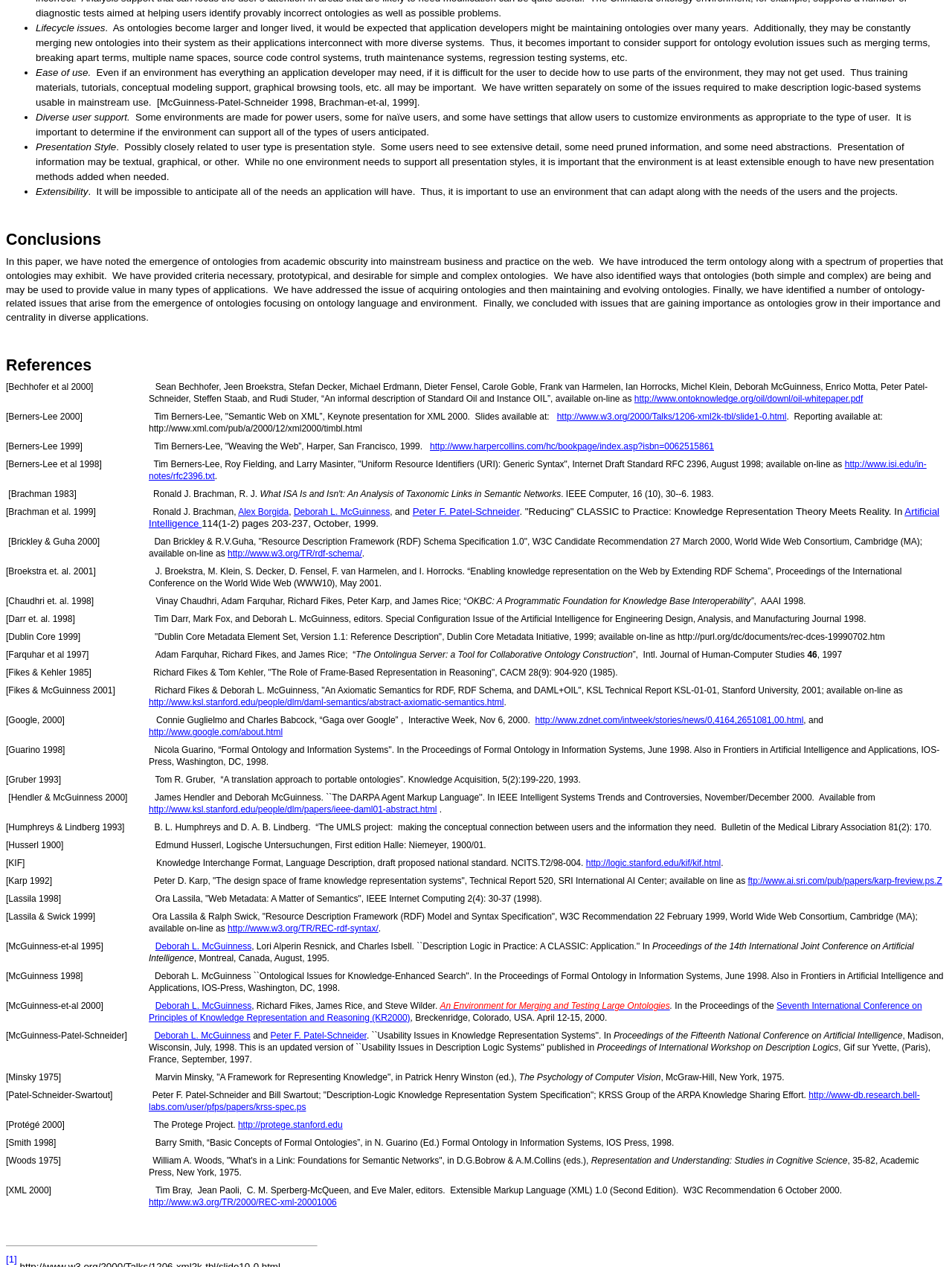Who is the author of the book 'Weaving the Web'?
From the screenshot, provide a brief answer in one word or phrase.

Tim Berners-Lee